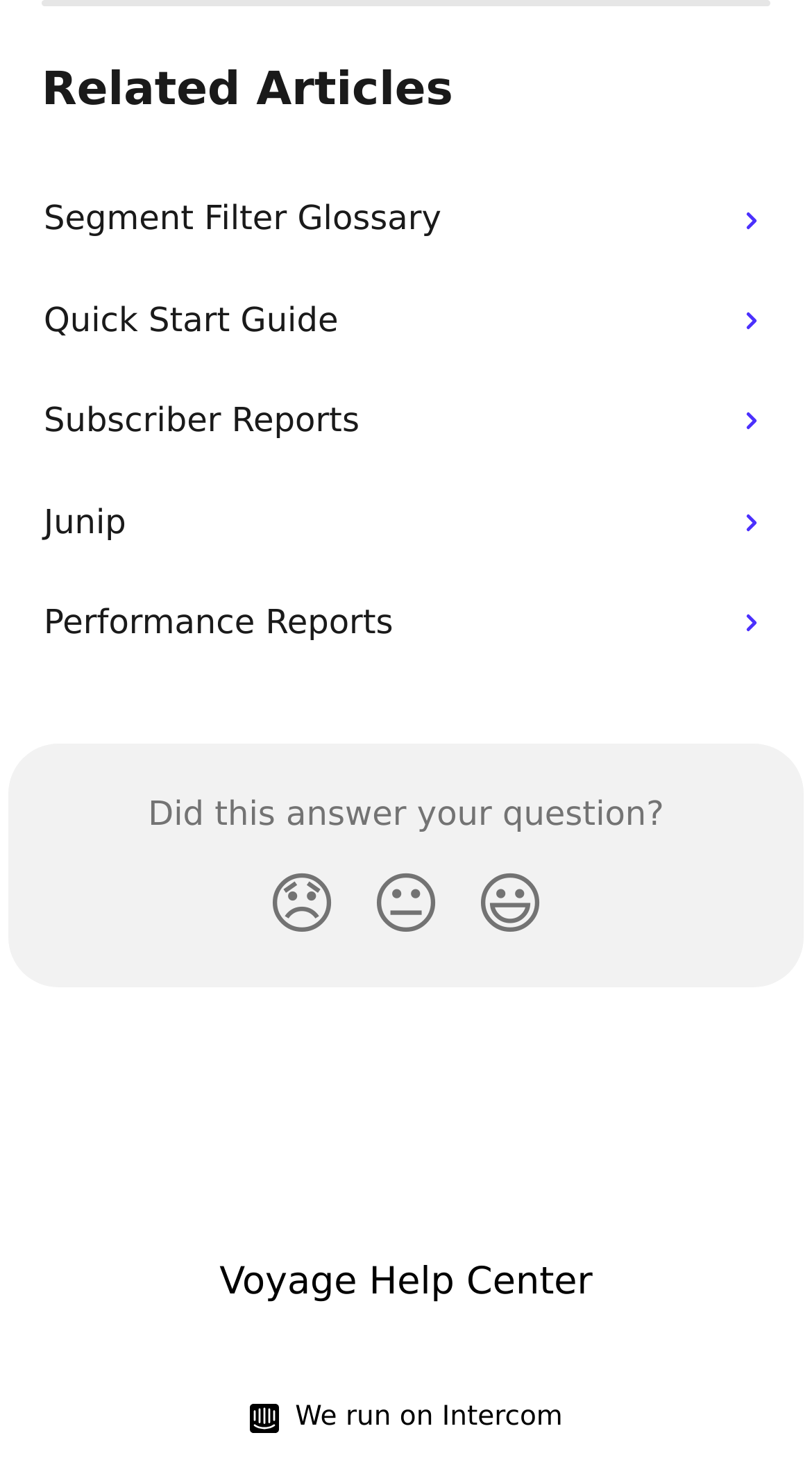Predict the bounding box for the UI component with the following description: "title="Facebook"".

None